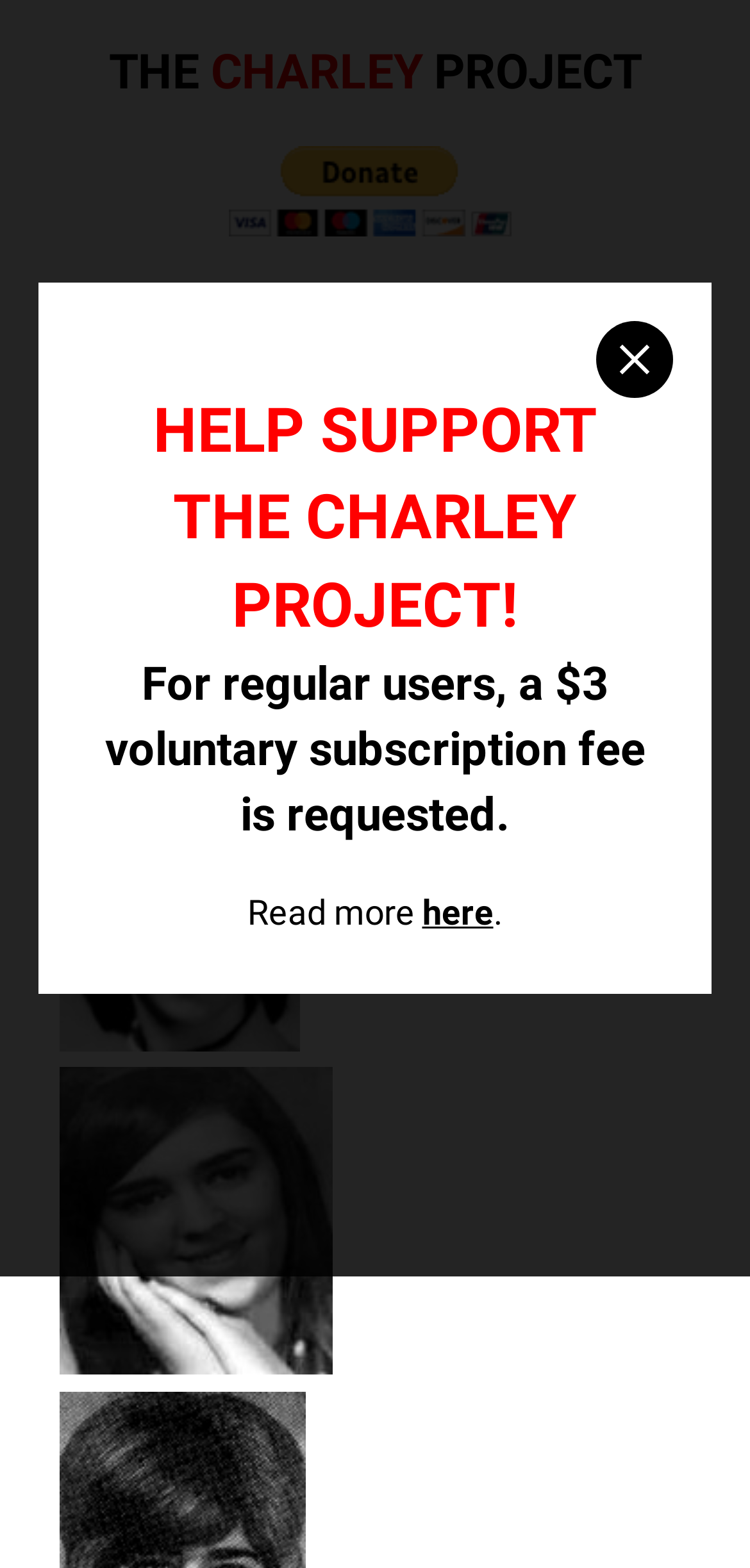Construct a thorough caption encompassing all aspects of the webpage.

The webpage is about Christene Anna Nickle Seal, a profile on The Charley Project. At the top, there is a link and a heading with the title "THE CHARLEY PROJECT" taking up most of the width. Below it, there is a "Donate with PayPal" button, followed by a search form with a search input box and a search magnifier button on the right. 

On the top right, there is a "MENU" button, which when expanded, reveals a heading with the name "Christene Anna Nickle Seal" and two images below it. 

Further down, there is a "close" button on the top right, followed by two headings: "HELP SUPPORT THE CHARLEY PROJECT!" and "For regular users, a $3 voluntary subscription fee is requested." Below these headings, there is a "Read more" static text and a link "here" on the right.